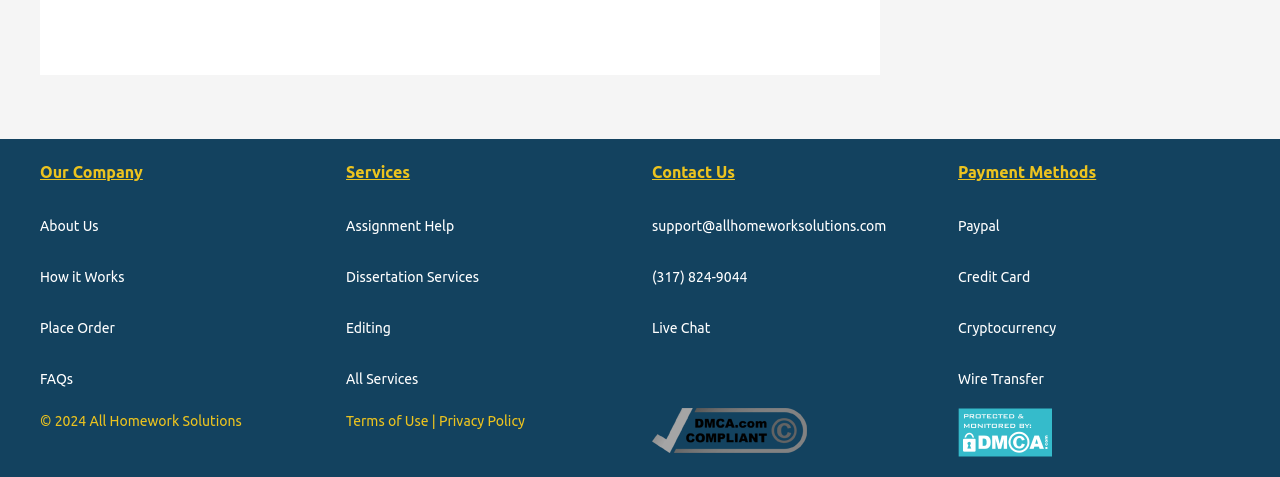Find the bounding box coordinates for the area you need to click to carry out the instruction: "Contact support via email". The coordinates should be four float numbers between 0 and 1, indicated as [left, top, right, bottom].

[0.509, 0.458, 0.692, 0.491]